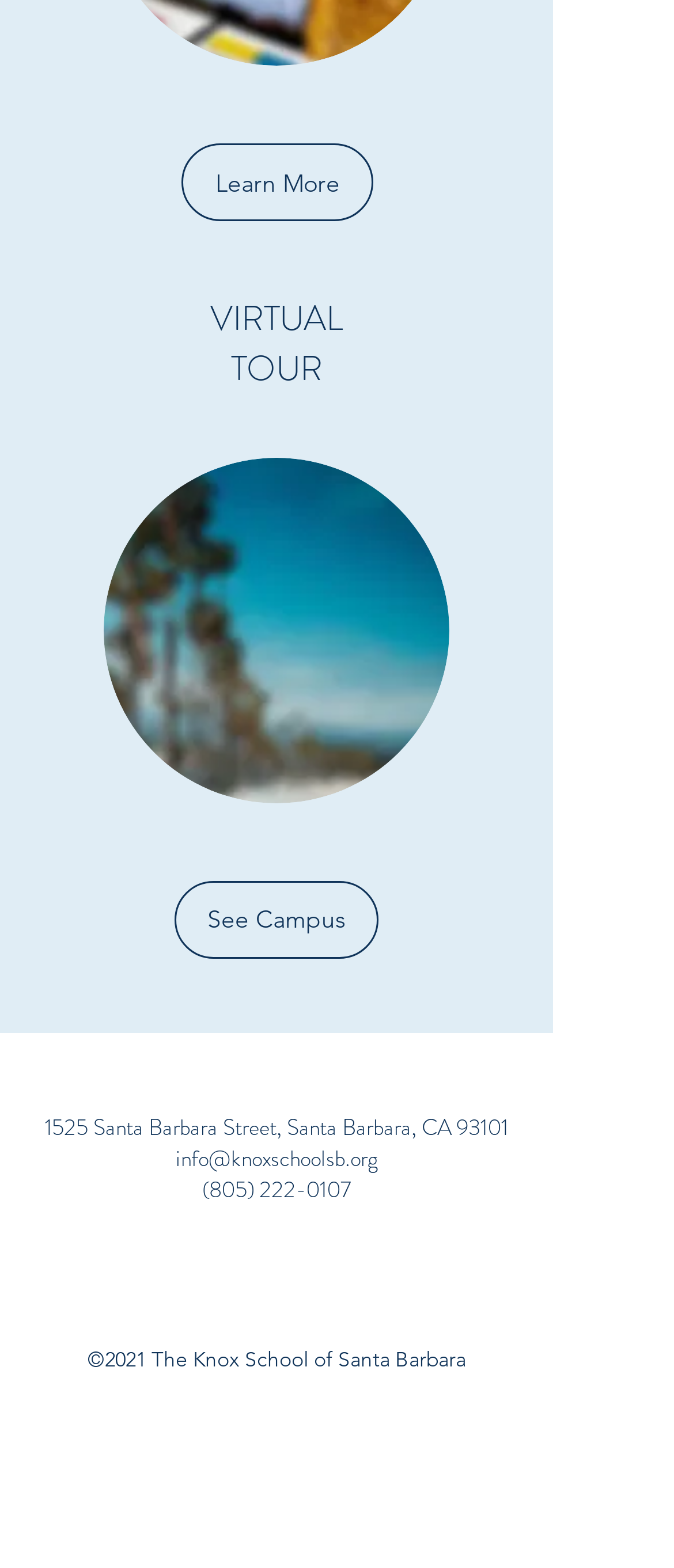Find the bounding box coordinates for the UI element whose description is: "aria-label="Instagram"". The coordinates should be four float numbers between 0 and 1, in the format [left, top, right, bottom].

[0.359, 0.801, 0.459, 0.844]